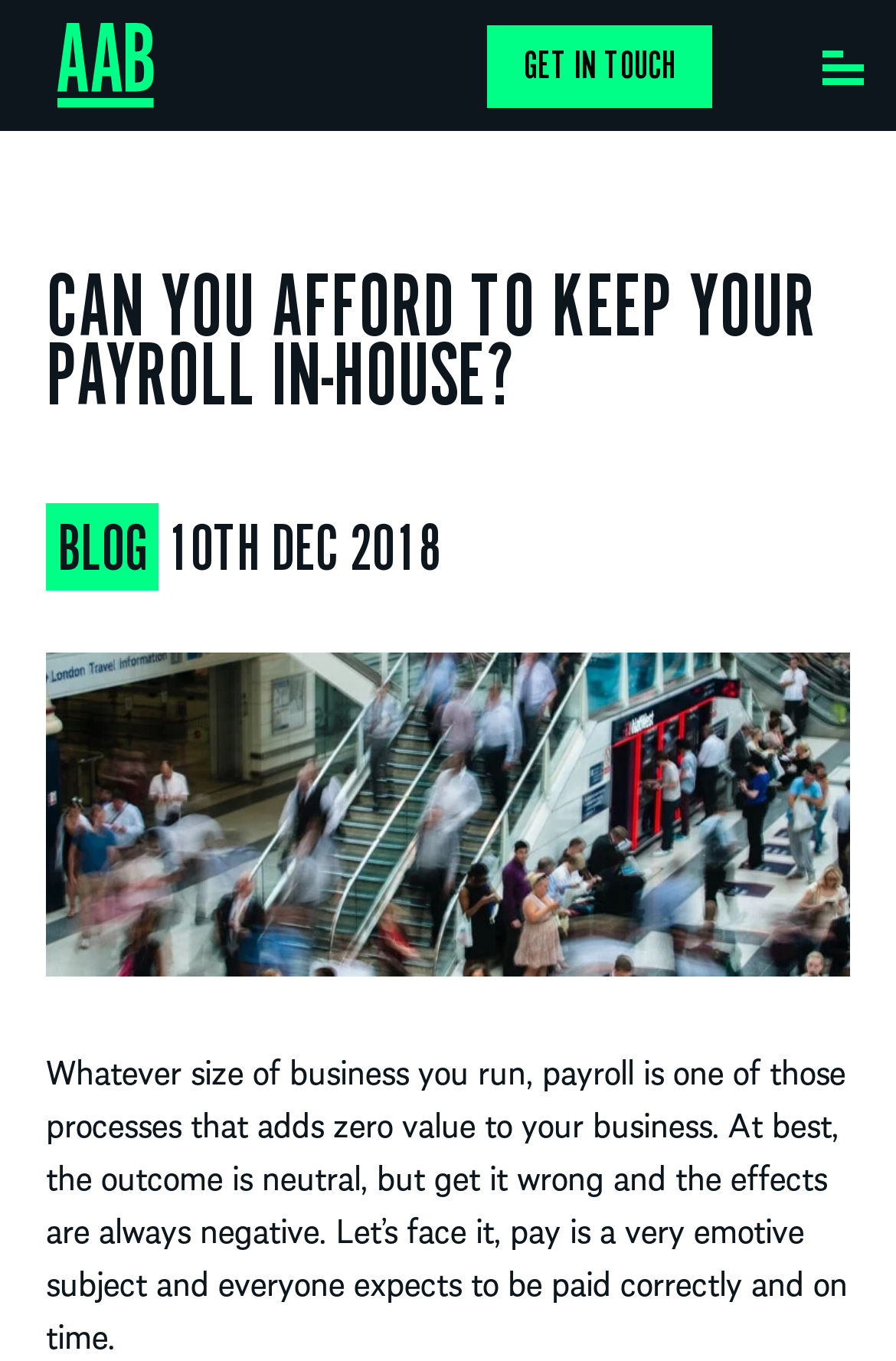Illustrate the webpage's structure and main components comprehensively.

The webpage appears to be a blog article from AAB Group, with a prominent heading "CAN YOU AFFORD TO KEEP YOUR PAYROLL IN-HOUSE?" situated near the top of the page. Below the heading, there are two lines of text, "BLOG" and "10TH DEC 2018", which likely indicate the category and publication date of the article.

To the top-left of the page, there is an image of the AAB Logo, accompanied by a link with the same name. On the opposite side, at the top-right corner, there is a button labeled "Menu" and a link labeled "GET IN TOUCH".

The main content of the article is a block of text that occupies most of the page, starting from the middle and extending to the bottom. The text discusses the importance of payroll processing and how it can negatively impact a business if not done correctly.